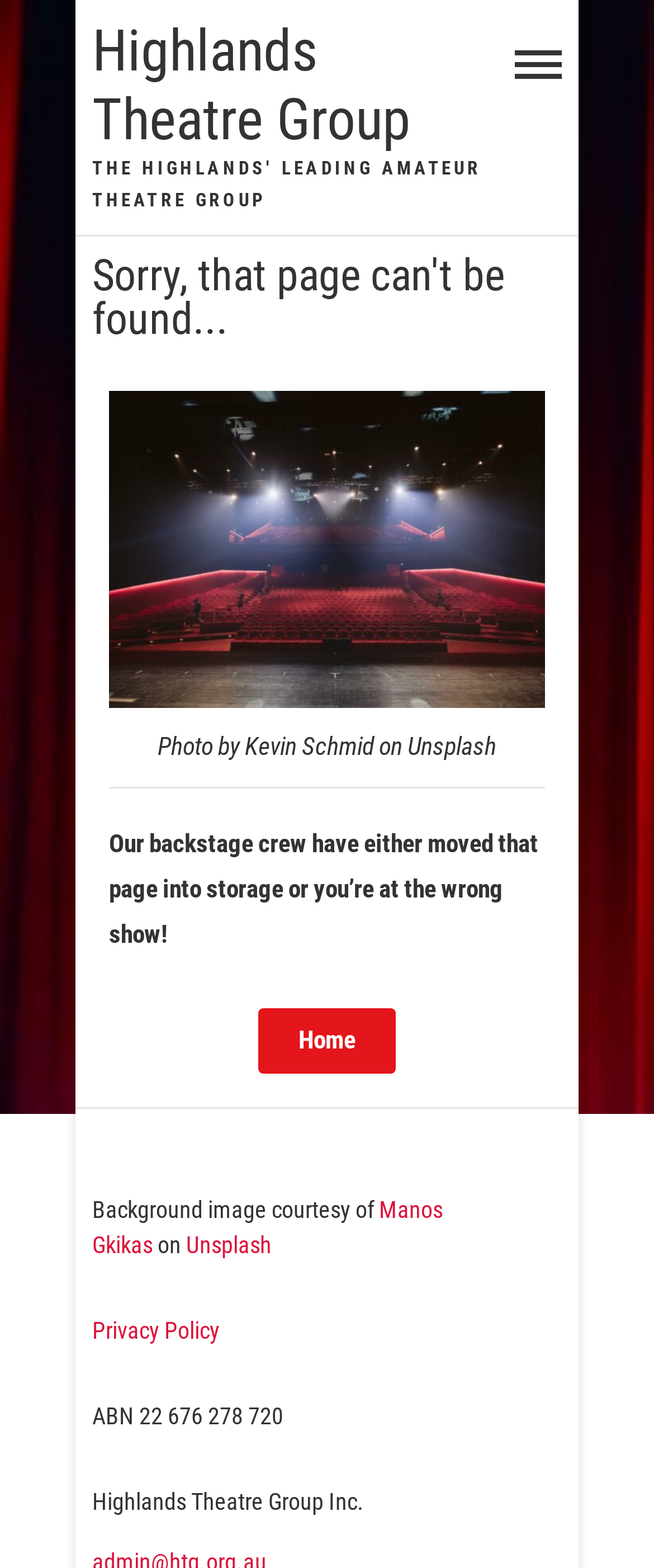Summarize the webpage with a detailed and informative caption.

The webpage is a 404 error page from Highlands Theatre Group. At the top, there is a heading with the title "Highlands Theatre Group" which is also a link. To the right of the title, there is a button for the primary menu. Below the title, there is a heading that reads "Sorry, that page can't be found..." in a larger font size.

In the middle of the page, there is a figure containing an image with a caption "Photo by Kevin Schmid on Unsplash". The image takes up most of the width of the page. Below the image, there is a paragraph of text that explains the reason for the 404 error, stating that the backstage crew may have moved the page into storage or the user is at the wrong show.

To the right of the paragraph, there is a link to the "Home" page. At the bottom of the page, there are four sections of complementary information. The first section contains a credit for the background image, courtesy of Manos Gkikas on Unsplash. The second section contains a link to the "Privacy Policy". The third section displays the ABN number of Highlands Theatre Group Inc. The fourth section displays the full name of the organization, Highlands Theatre Group Inc.